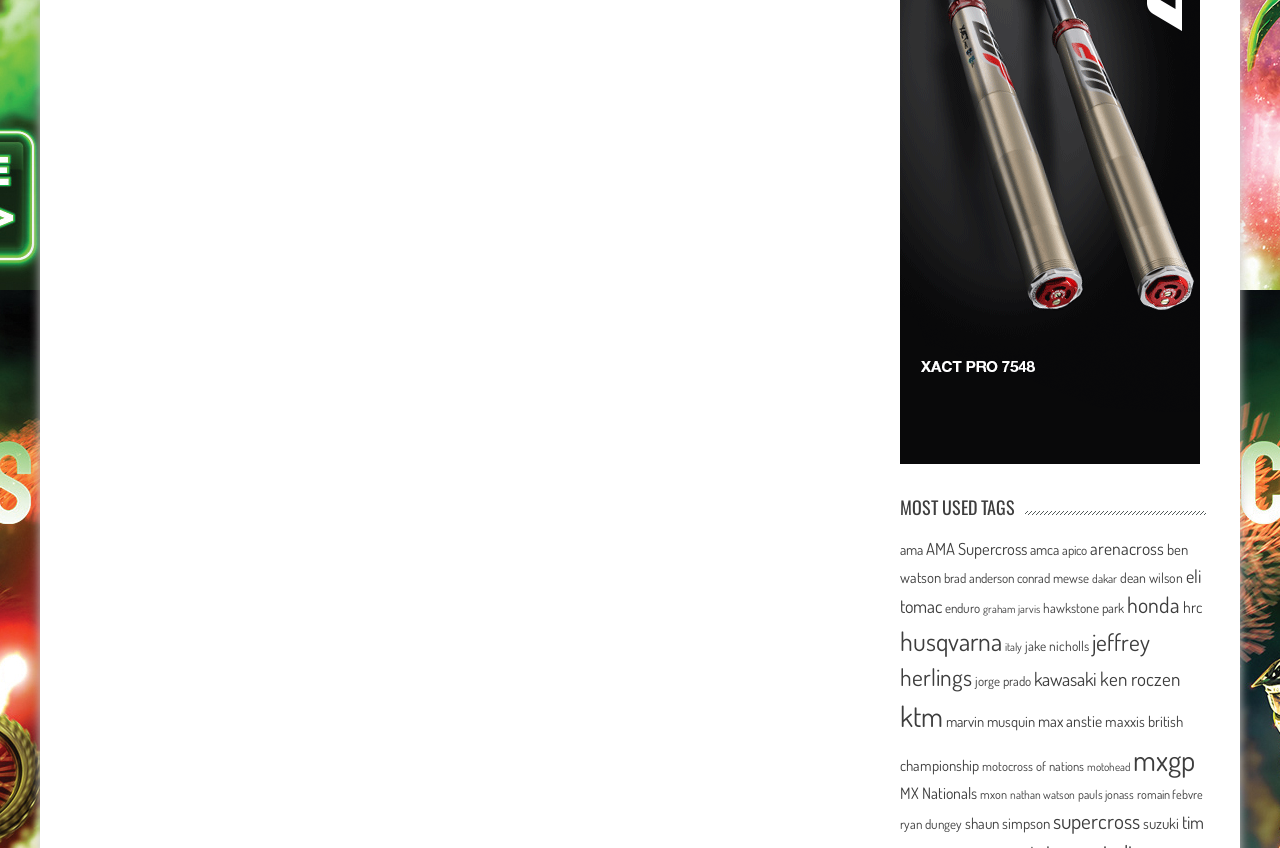Locate the bounding box coordinates of the element I should click to achieve the following instruction: "View 'MXGP' items".

[0.885, 0.873, 0.934, 0.917]